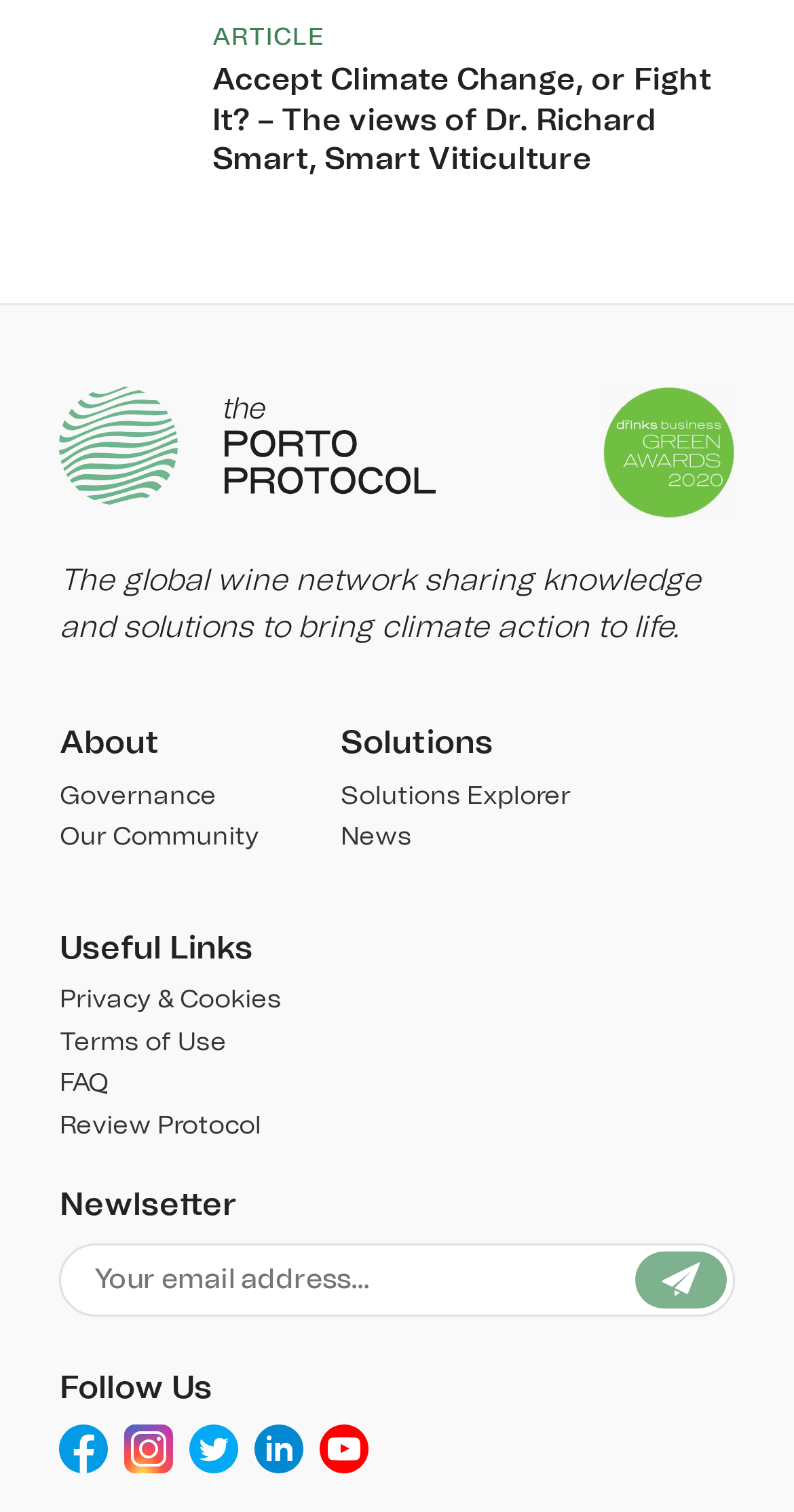From the webpage screenshot, predict the bounding box coordinates (top-left x, top-left y, bottom-right x, bottom-right y) for the UI element described here: Terms of Use

[0.075, 0.681, 0.285, 0.698]